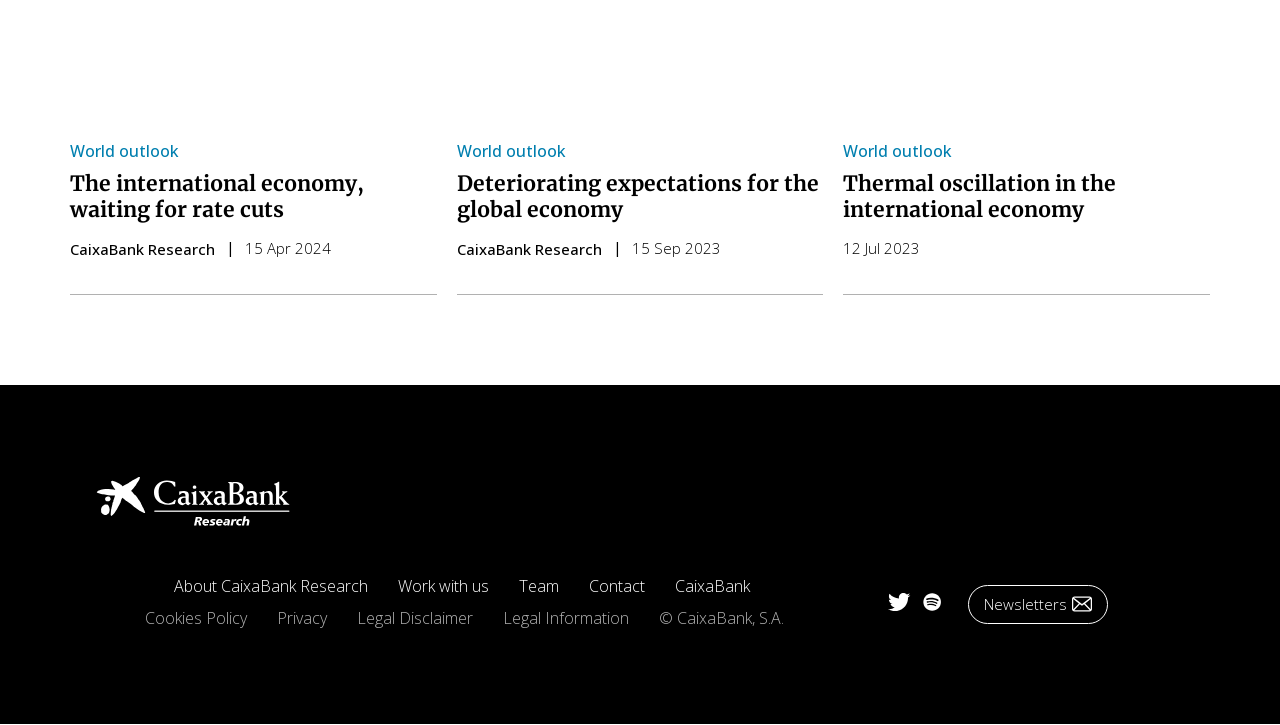Given the webpage screenshot, identify the bounding box of the UI element that matches this description: "About CaixaBank Research".

[0.136, 0.793, 0.311, 0.83]